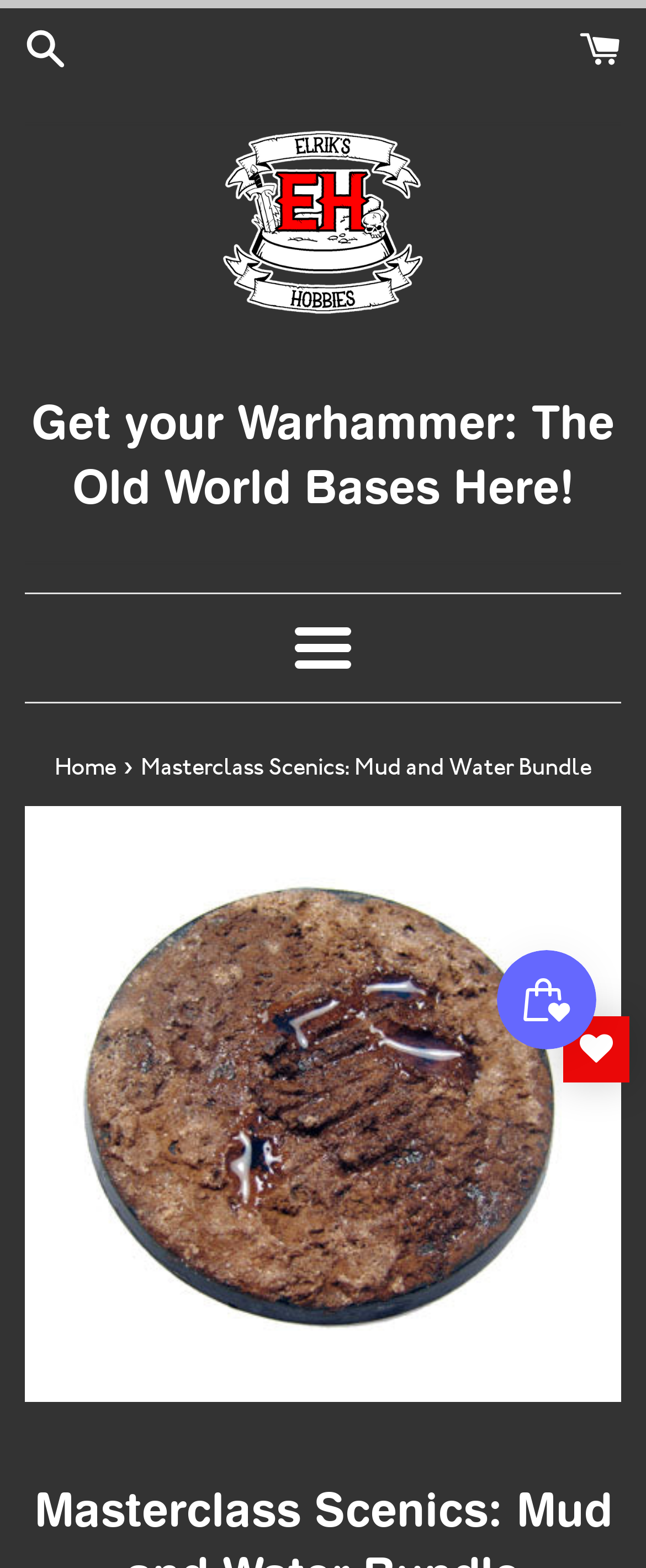Please give a one-word or short phrase response to the following question: 
What type of products are featured on this webpage?

Scale models and accessories